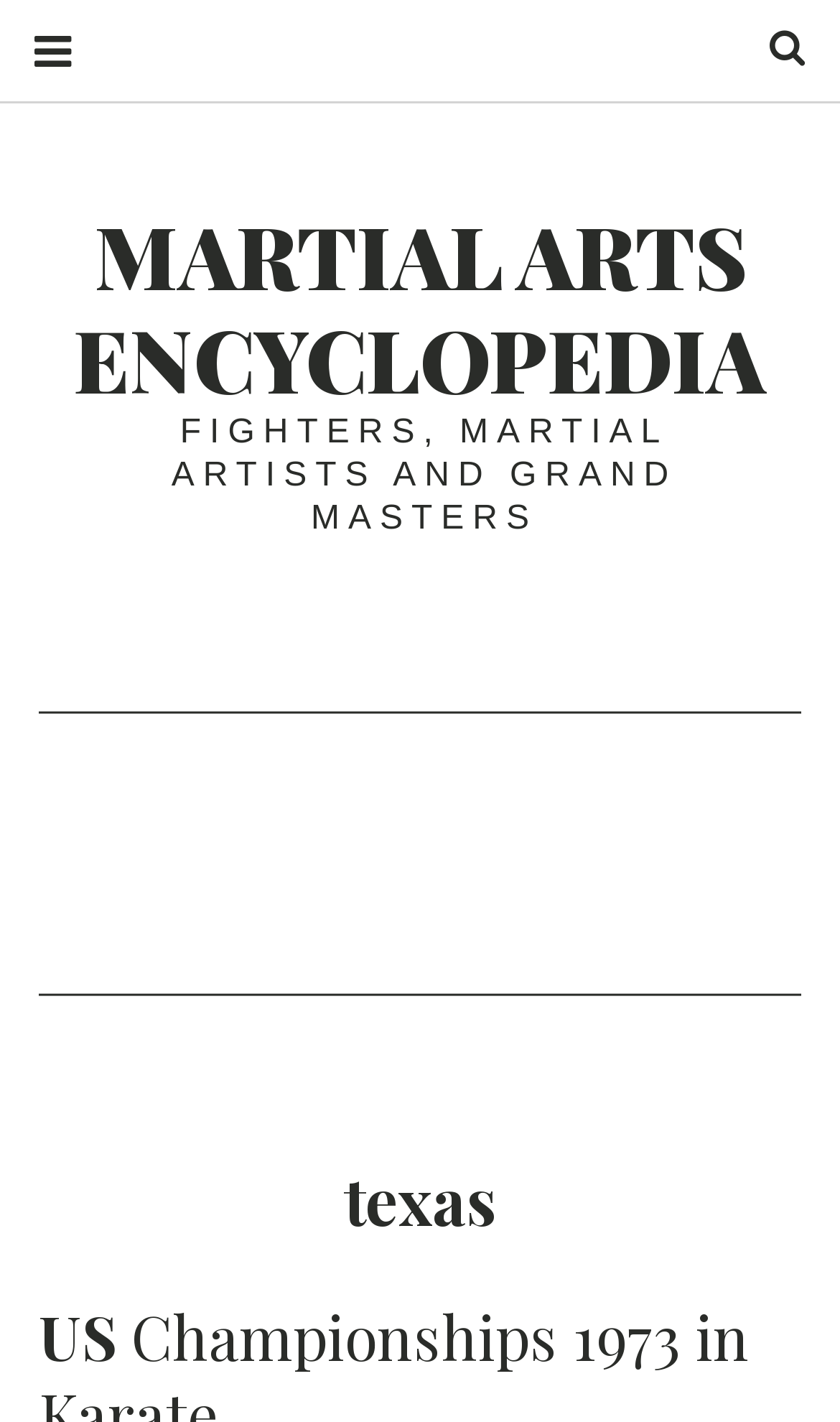What is the main topic of this encyclopedia?
Based on the visual content, answer with a single word or a brief phrase.

Martial Arts